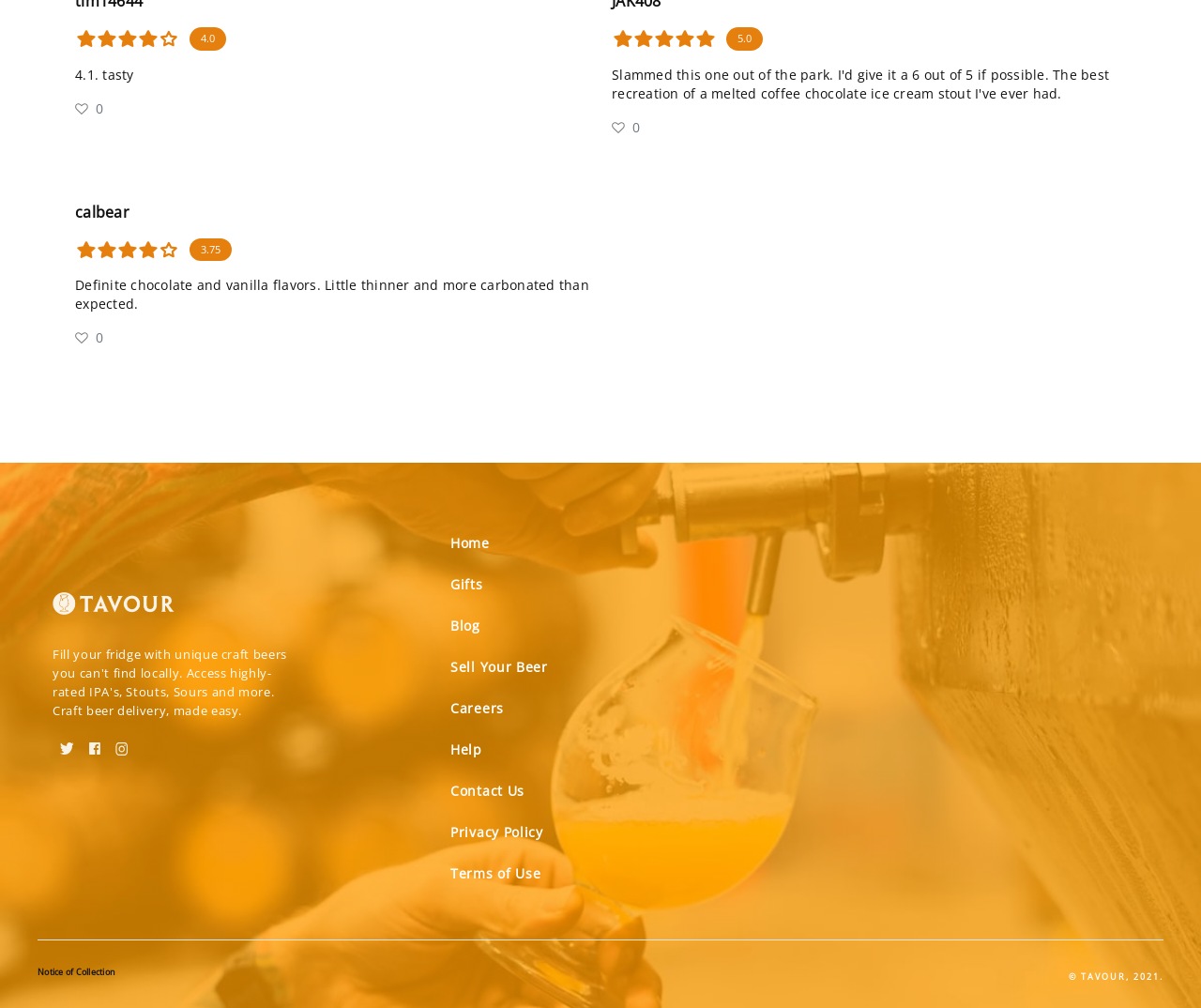How many stars are shown in the second rating?
Use the information from the image to give a detailed answer to the question.

I counted the number of image elements with the description 'star' that are located near the text '5.0' and found that there are 5 stars.